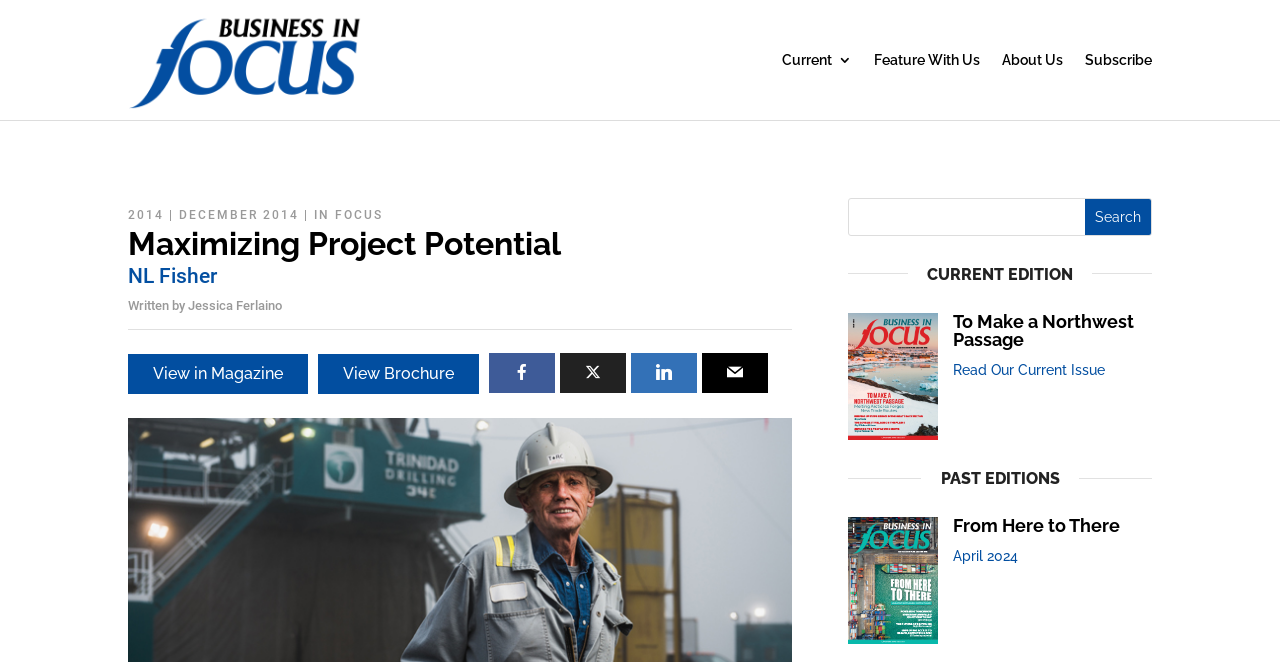How many social media links are there?
Give a detailed response to the question by analyzing the screenshot.

I counted the social media links, which are '', '', '', and ''. Therefore, there are 4 social media links.